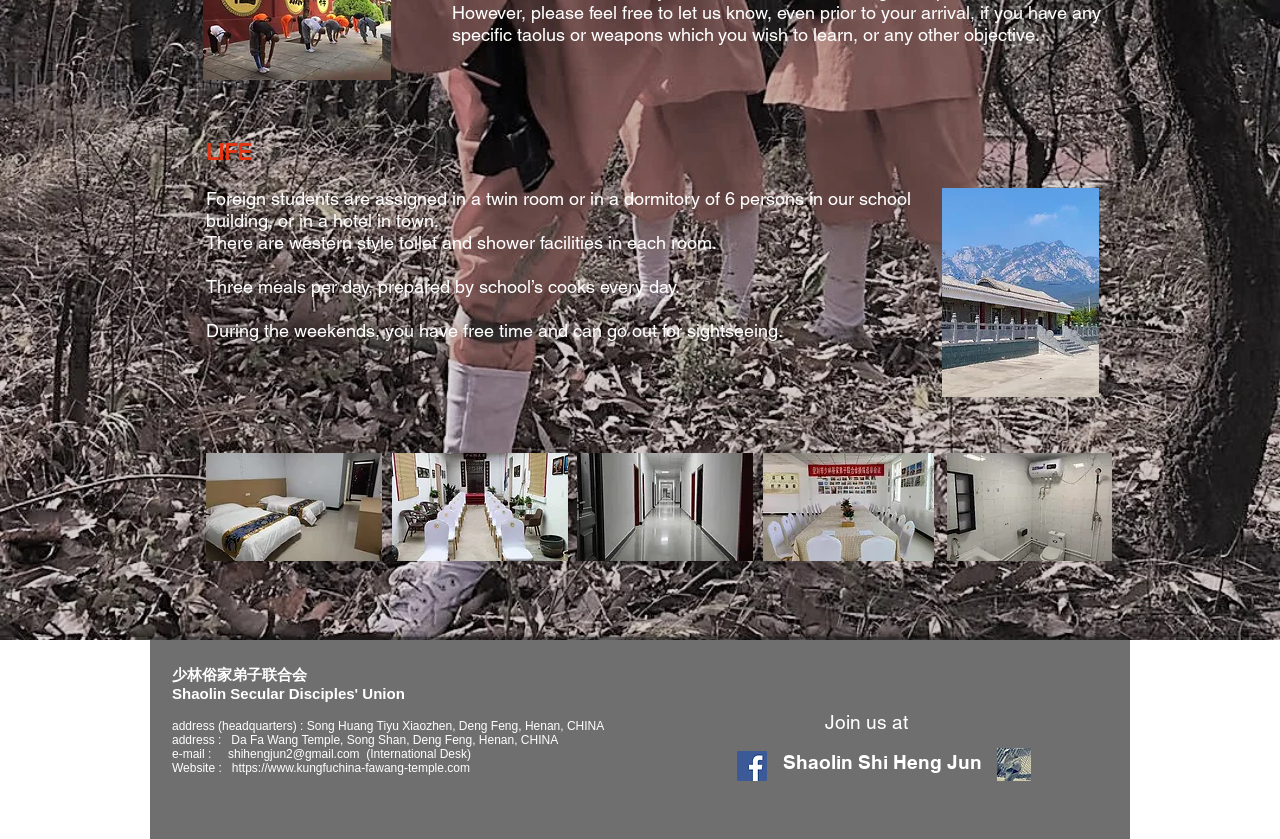From the screenshot, find the bounding box of the UI element matching this description: "https://www.kungfuchina-fawang-temple.com". Supply the bounding box coordinates in the form [left, top, right, bottom], each a float between 0 and 1.

[0.181, 0.907, 0.367, 0.924]